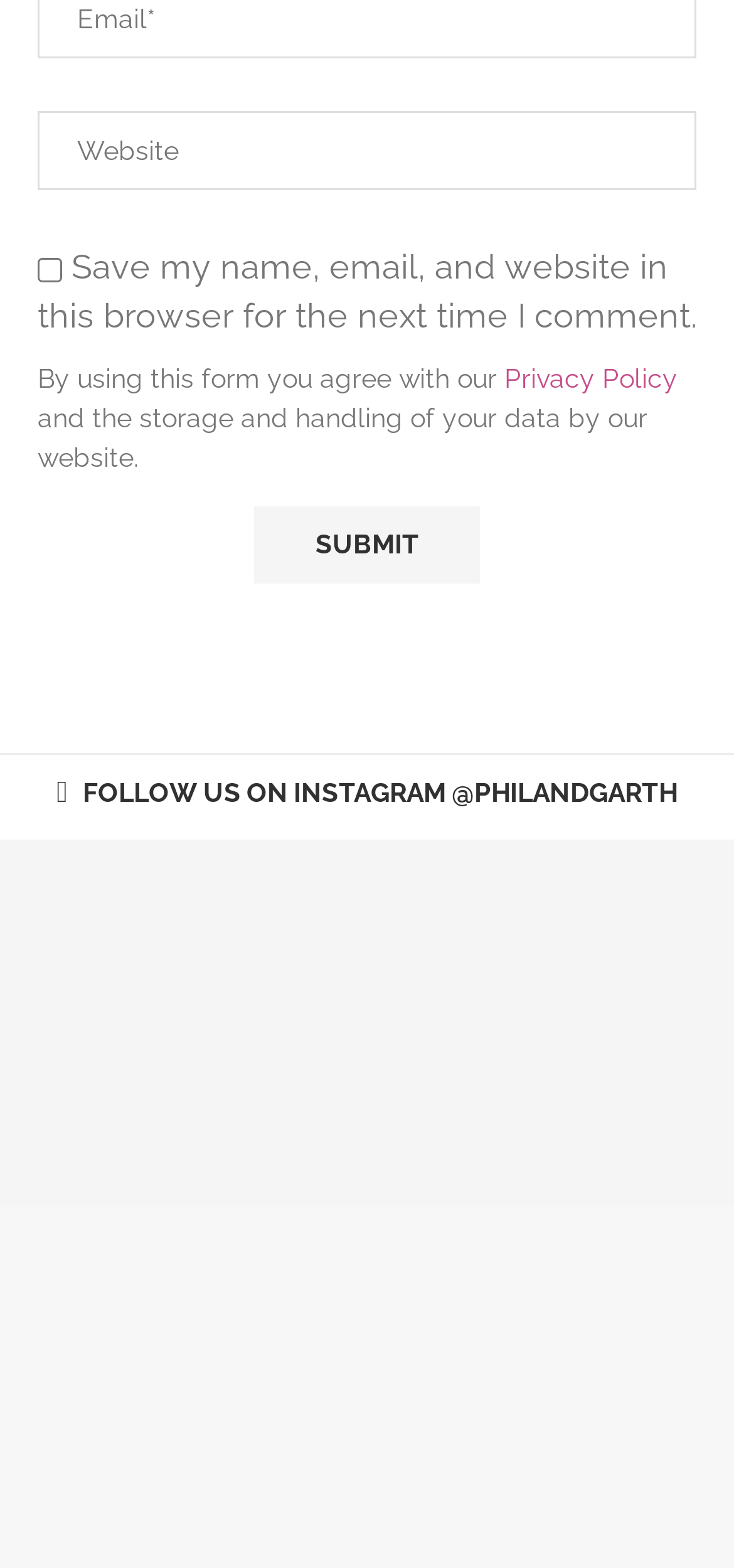Determine the bounding box coordinates of the element that should be clicked to execute the following command: "Follow the link to Instagram".

[0.0, 0.48, 1.0, 0.535]